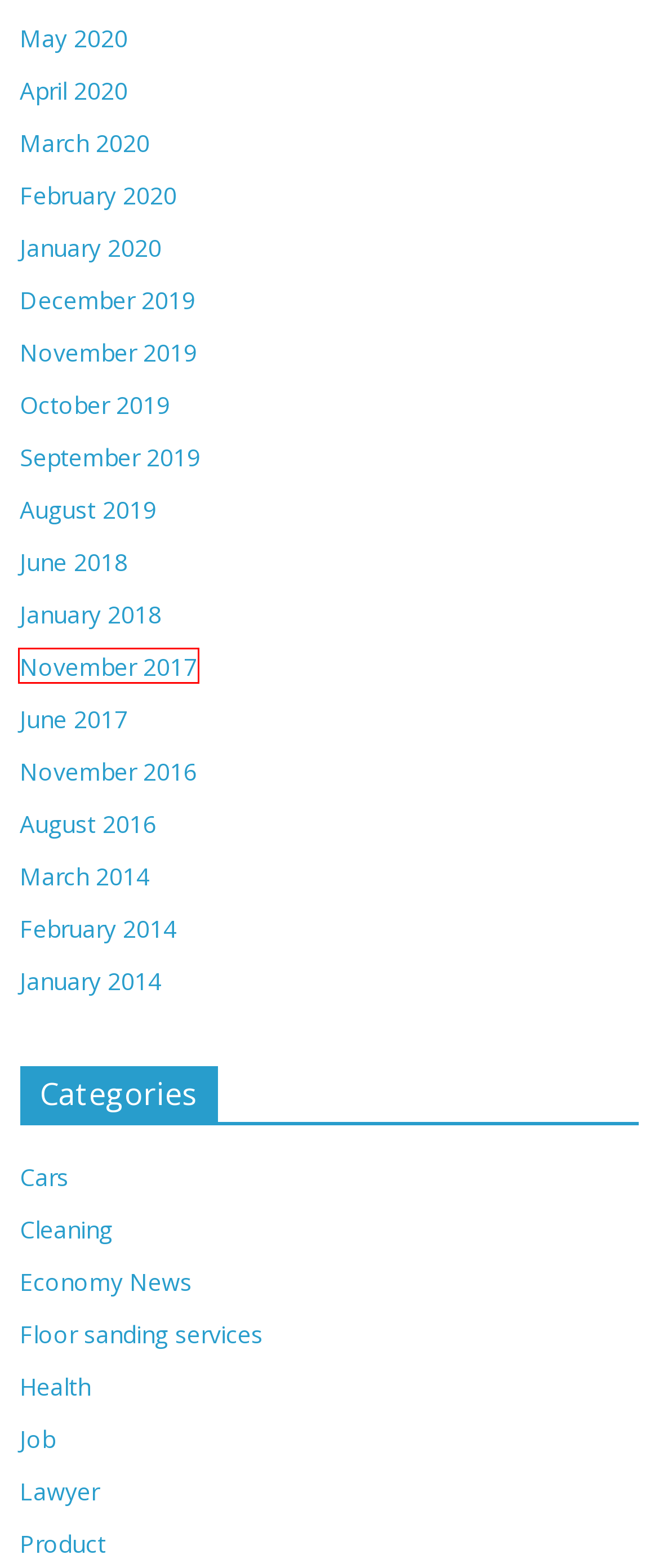You are provided with a screenshot of a webpage highlighting a UI element with a red bounding box. Choose the most suitable webpage description that matches the new page after clicking the element in the bounding box. Here are the candidates:
A. April, 2020 | Fresh Daily News
B. November, 2017 | Fresh Daily News
C. September, 2019 | Fresh Daily News
D. January, 2014 | Fresh Daily News
E. November, 2019 | Fresh Daily News
F. October, 2019 | Fresh Daily News
G. June, 2018 | Fresh Daily News
H. Lawyer | Fresh Daily News

B